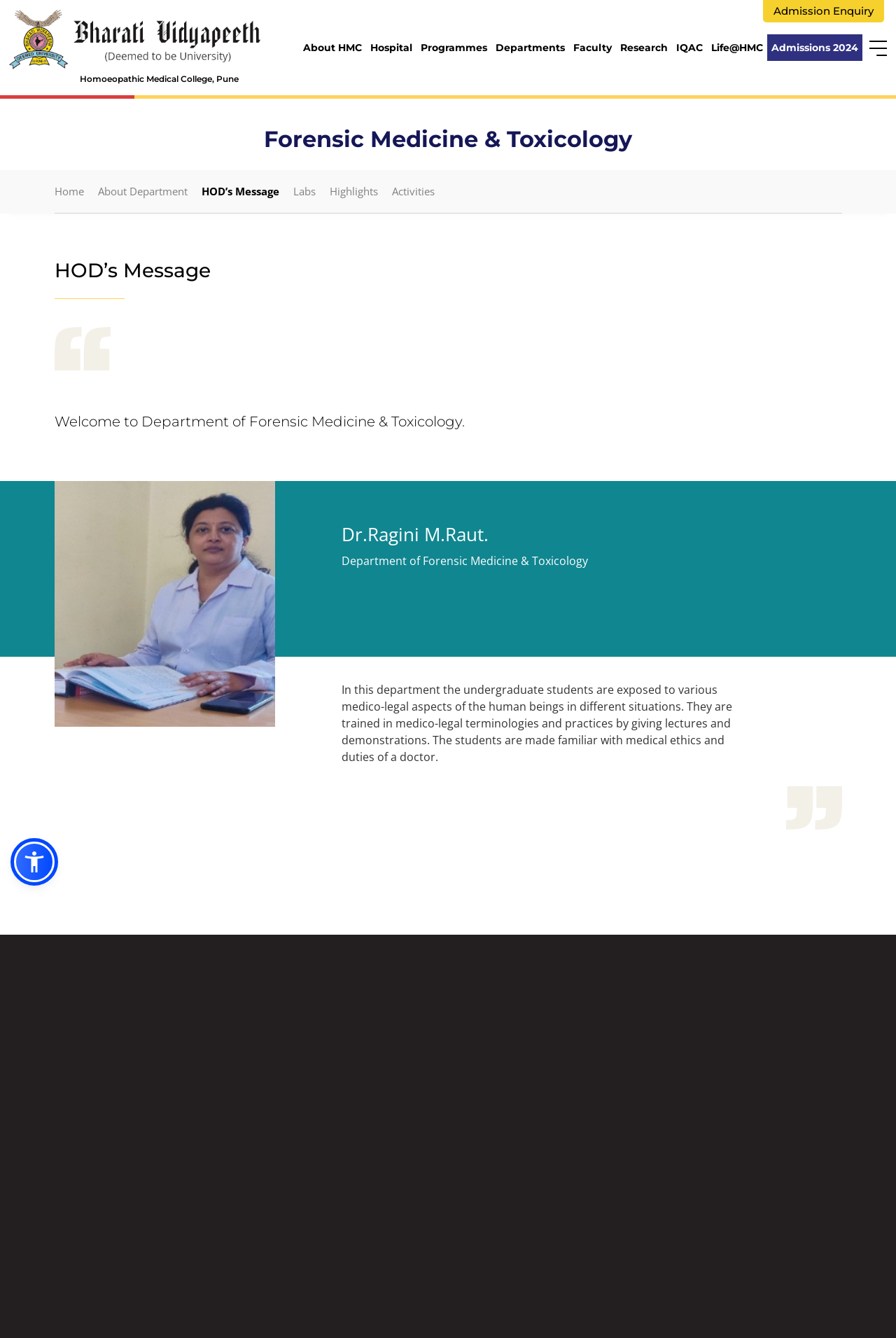Use one word or a short phrase to answer the question provided: 
What is the name of the medical college?

Homoeopathic Medical College, Pune